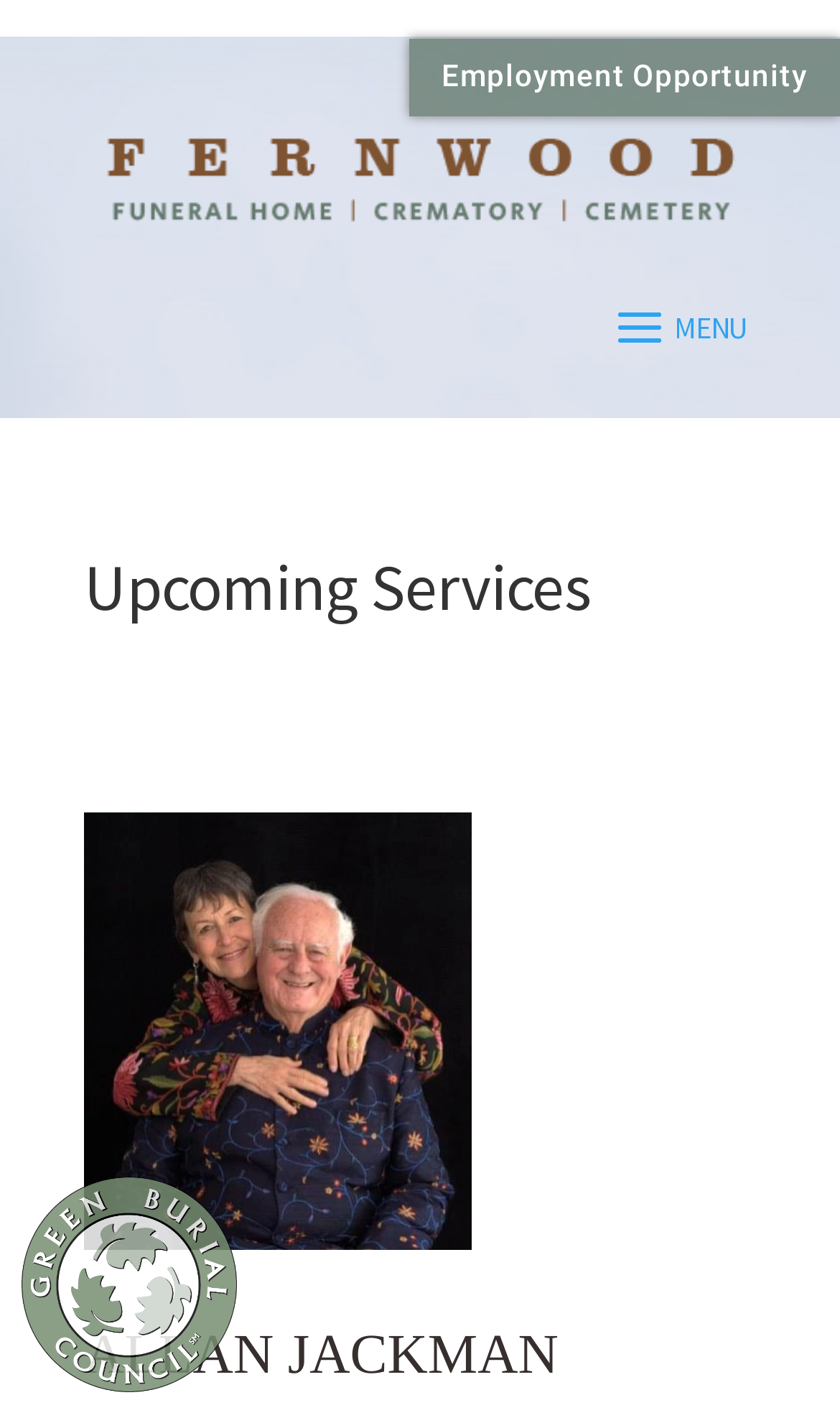Please answer the following question using a single word or phrase: 
What type of opportunity is listed on the webpage?

Employment